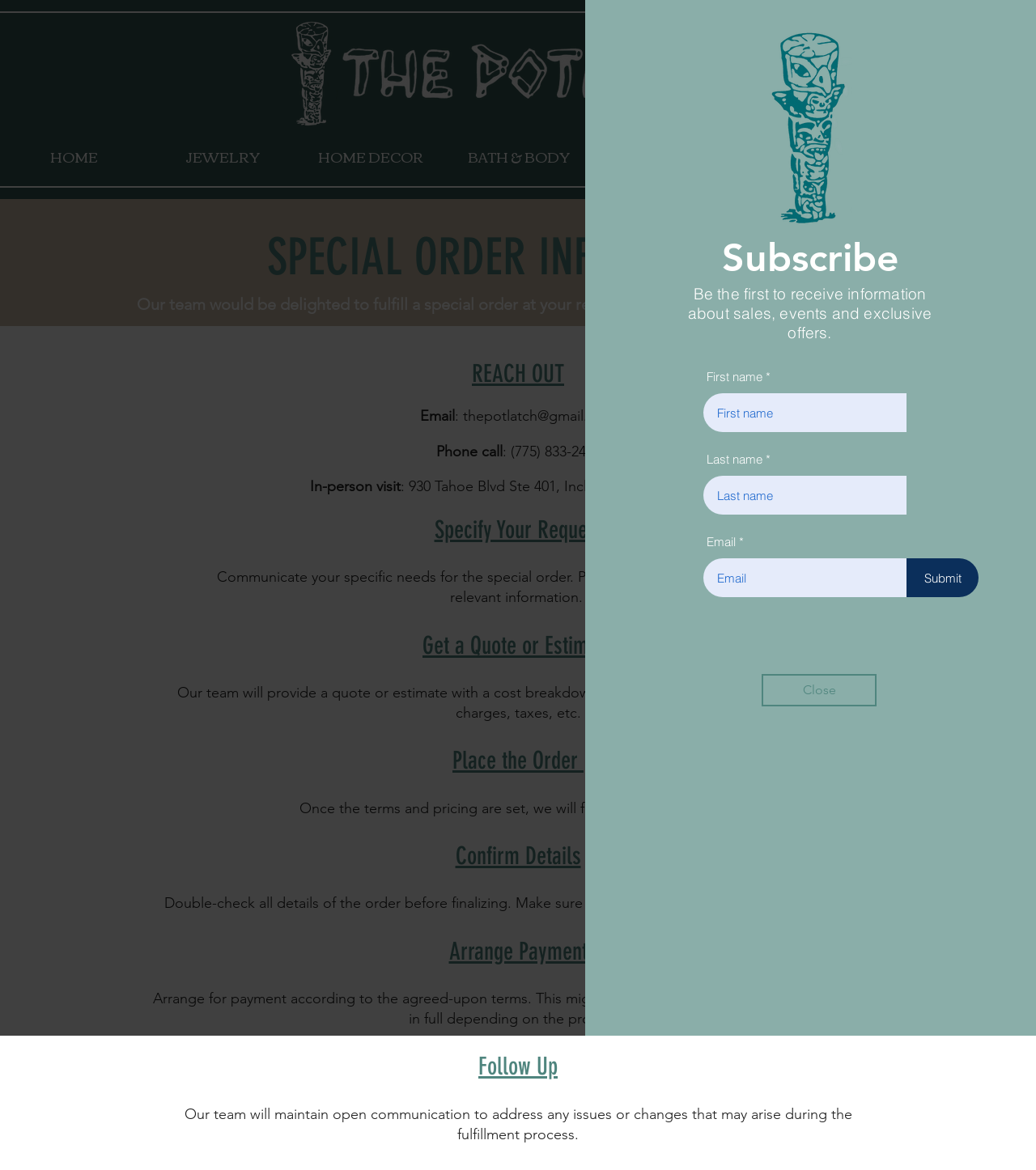Please identify the bounding box coordinates of where to click in order to follow the instruction: "Click the Close button".

[0.735, 0.576, 0.846, 0.604]